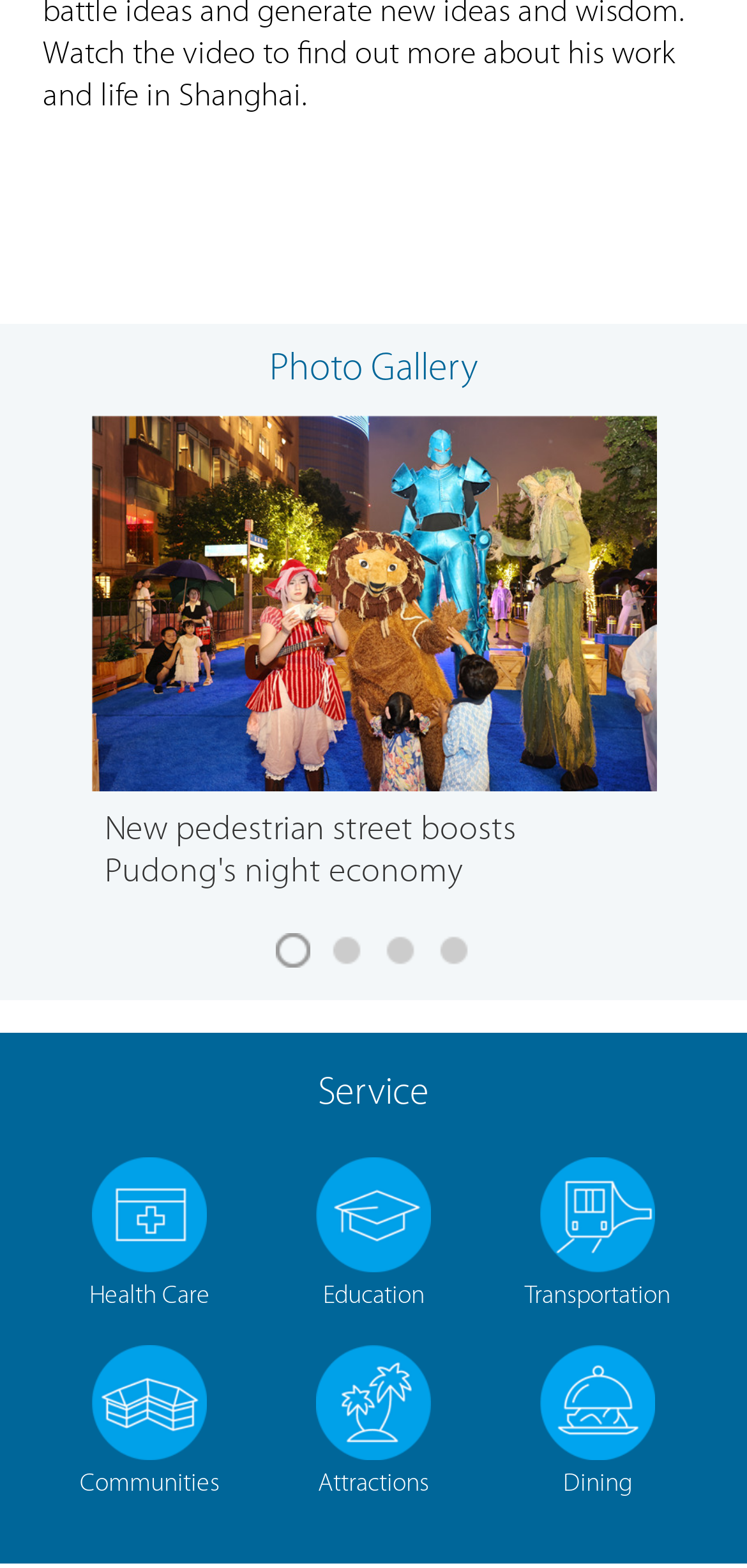Find the bounding box coordinates for the UI element that matches this description: "Communities".

[0.05, 0.857, 0.35, 0.956]